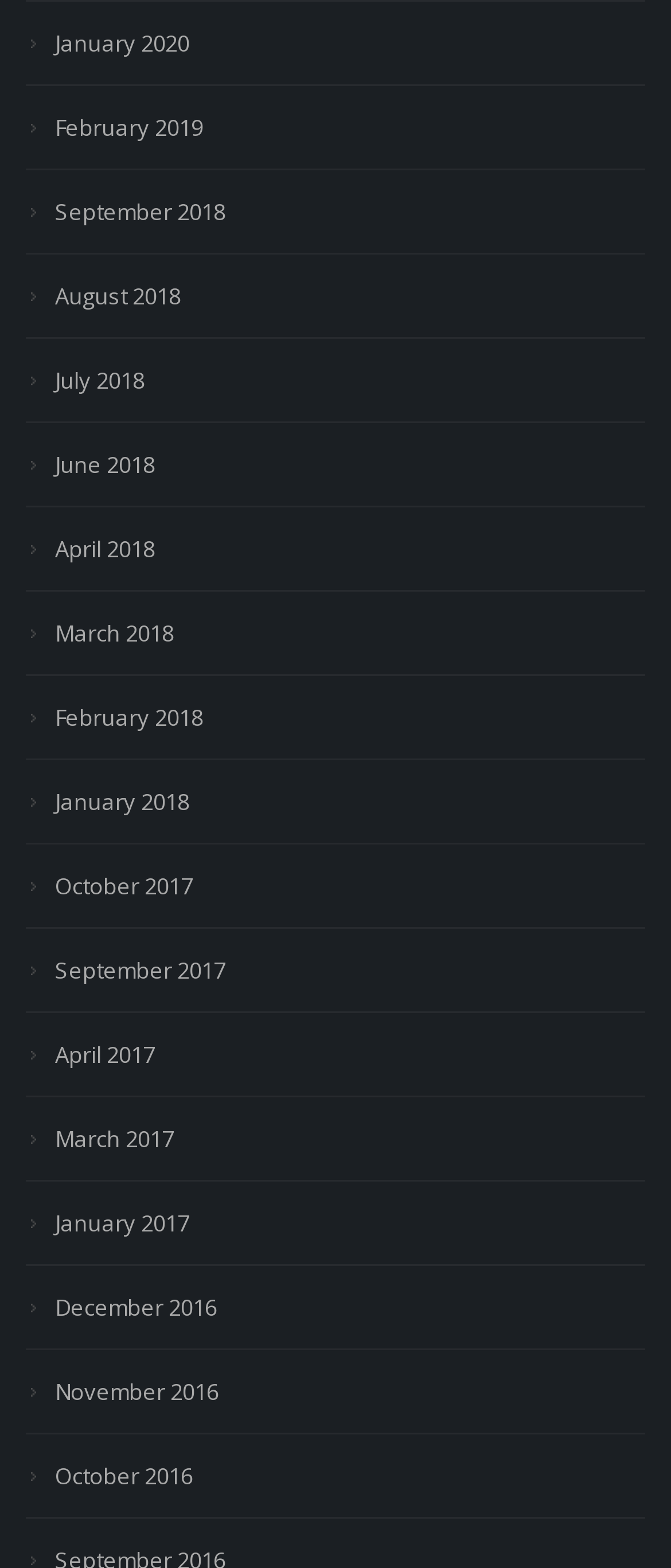Locate the bounding box coordinates of the region to be clicked to comply with the following instruction: "view October 2016". The coordinates must be four float numbers between 0 and 1, in the form [left, top, right, bottom].

[0.046, 0.931, 0.287, 0.951]